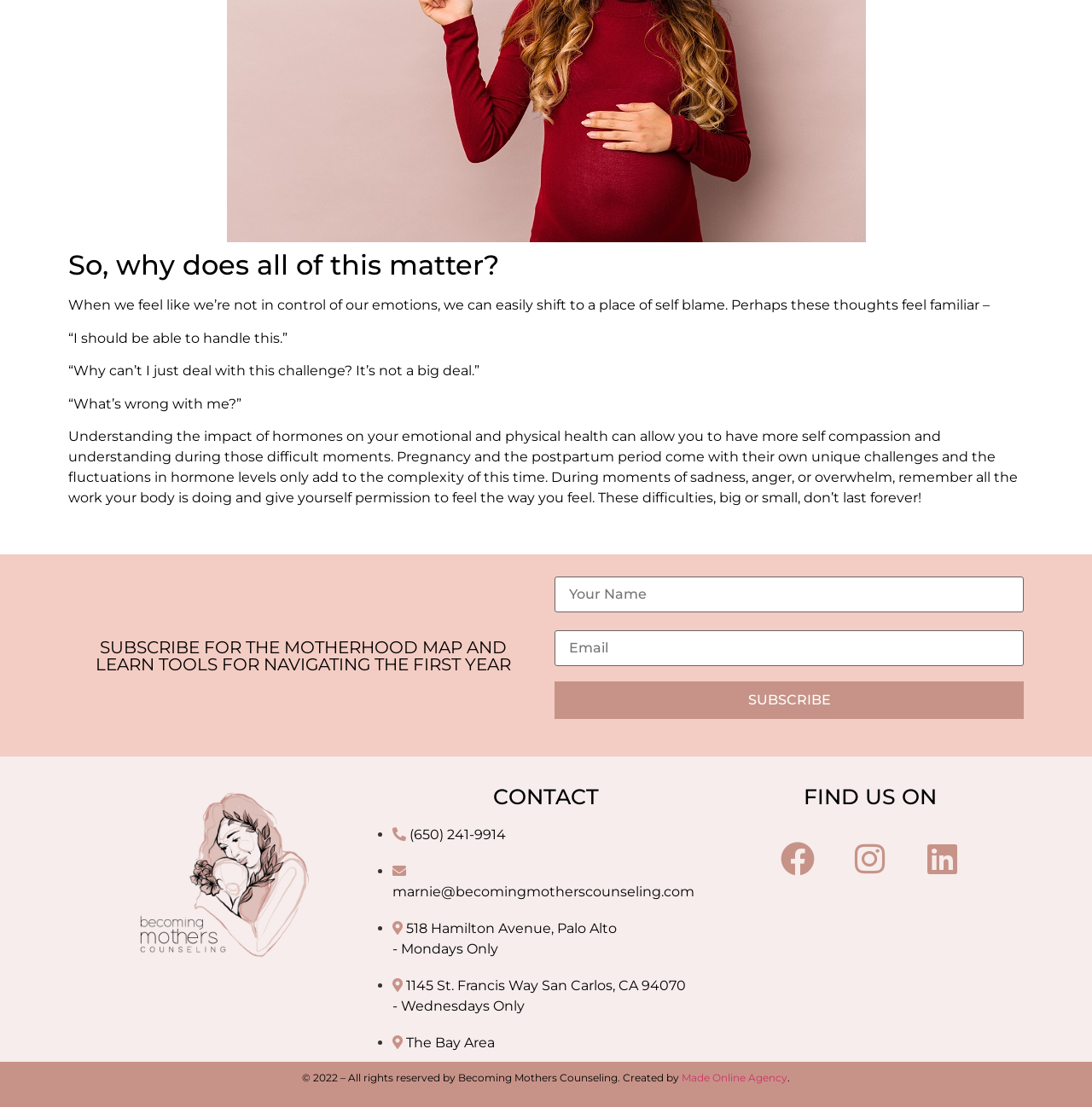Given the description of the UI element: "name="your-name" placeholder="Your Name"", predict the bounding box coordinates in the form of [left, top, right, bottom], with each value being a float between 0 and 1.

[0.508, 0.521, 0.938, 0.553]